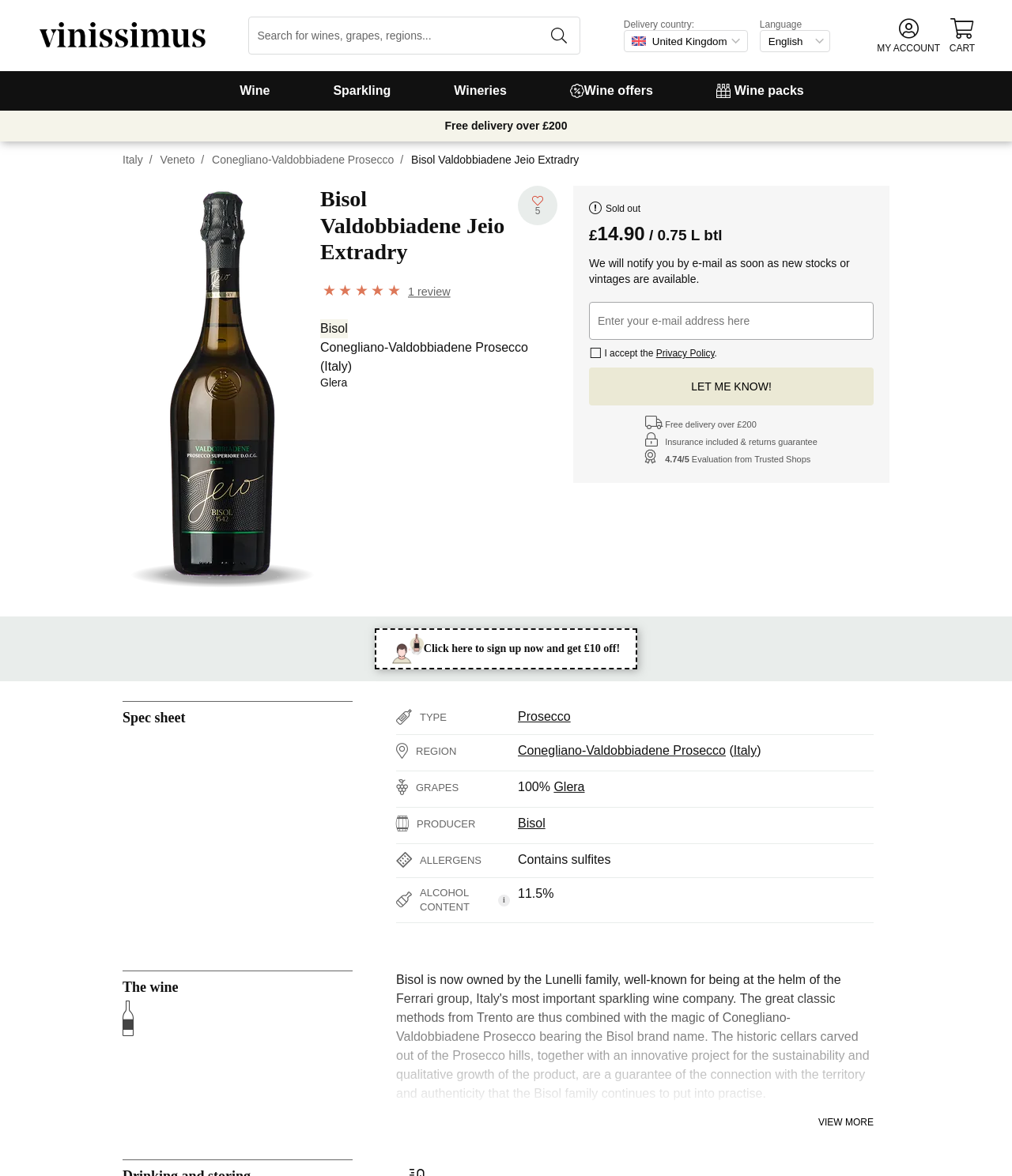Provide a one-word or one-phrase answer to the question:
What grape variety is used in Bisol Valdobbiadene Jeio Extradry?

Glera